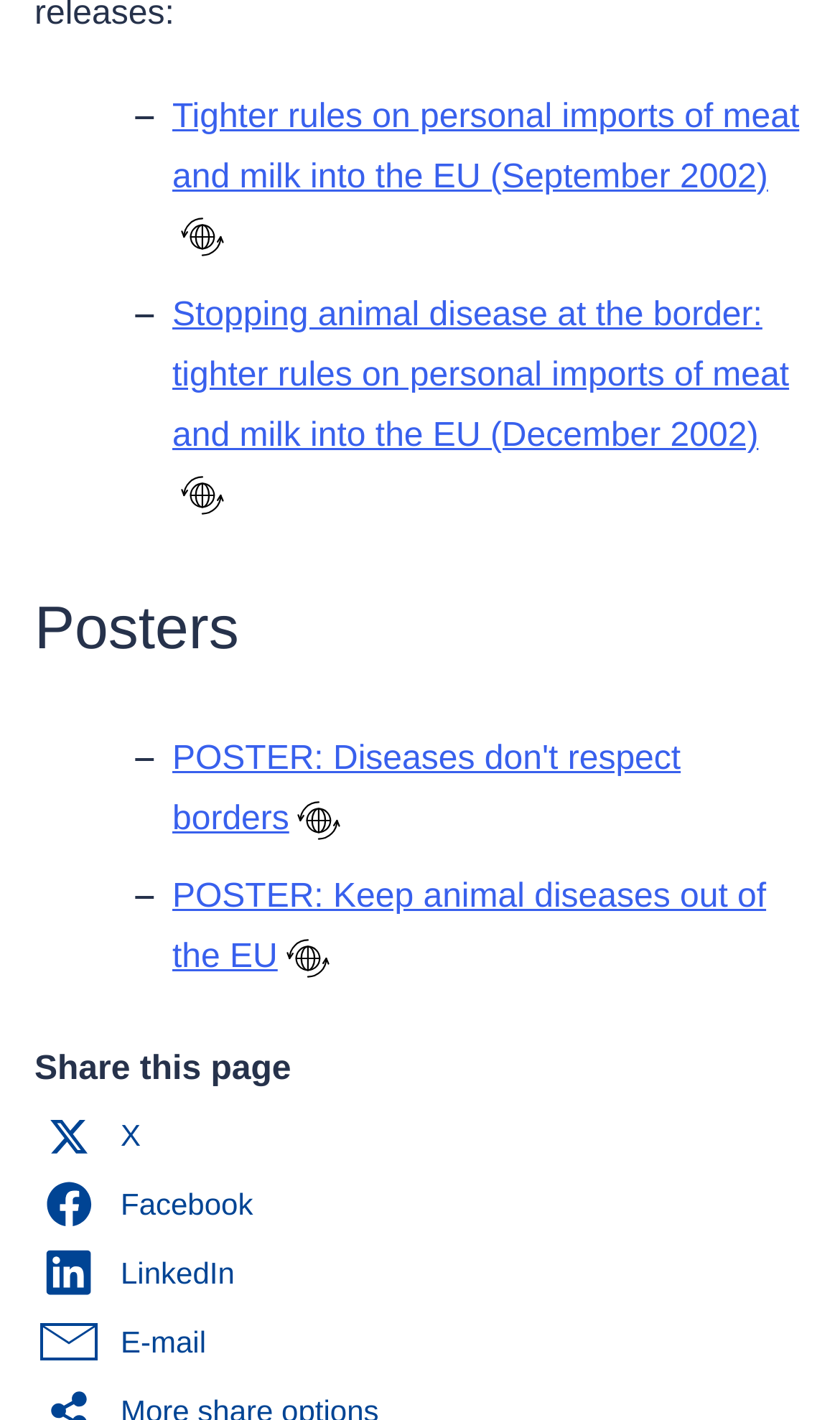What is the topic of the first link?
Could you please answer the question thoroughly and with as much detail as possible?

The first link on the webpage has the text 'Tighter rules on personal imports of meat and milk into the EU (September 2002)'. Therefore, the topic of the first link is personal imports of meat and milk.